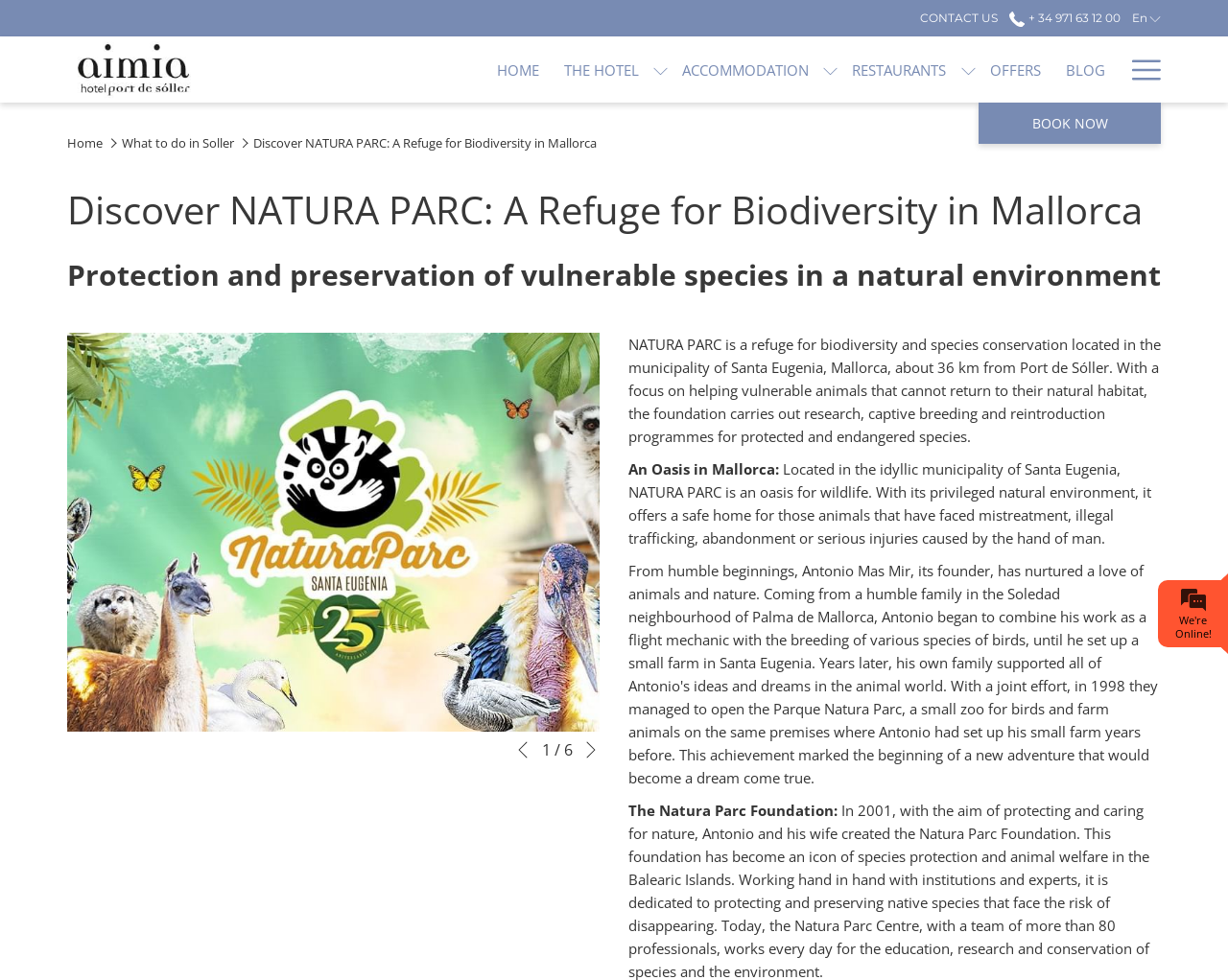Describe every aspect of the webpage in a detailed manner.

The webpage is about the Aimia hotel in Port de Soller, Mallorca, and it provides information about activities and attractions in the area. At the top of the page, there is a navigation menu with links to different sections of the website, including "HOME", "THE HOTEL", "ACCOMMODATION", "RESTAURANTS", "OFFERS", and "BLOG". 

Below the navigation menu, there is a breadcrumb trail showing the current page's location in the website's hierarchy. The current page is about "Discover NATURA PARC: A Refuge for Biodiversity in Mallorca". 

The main content of the page is divided into sections. The first section has a heading "Discover NATURA PARC: A Refuge for Biodiversity in Mallorca" and a subheading "Protection and preservation of vulnerable species in a natural environment". 

Below the headings, there is a slideshow with control buttons to navigate through the slideshow elements. The slideshow is accompanied by a descriptive text about NATURA PARC, a refuge for biodiversity and species conservation located in the municipality of Santa Eugenia, Mallorca. 

The text describes the foundation's focus on helping vulnerable animals that cannot return to their natural habitat and its research, captive breeding, and reintroduction programs for protected and endangered species. 

Further down the page, there is another section with a heading "An Oasis in Mallorca:" and a descriptive text about NATURA PARC's natural environment and its role as a safe home for animals that have faced mistreatment or injuries. 

Finally, there is a section with a heading "The Natura Parc Foundation:" and a button to book a stay at the hotel. At the bottom right corner of the page, there is a notification "We're Online!" indicating the hotel's online presence.